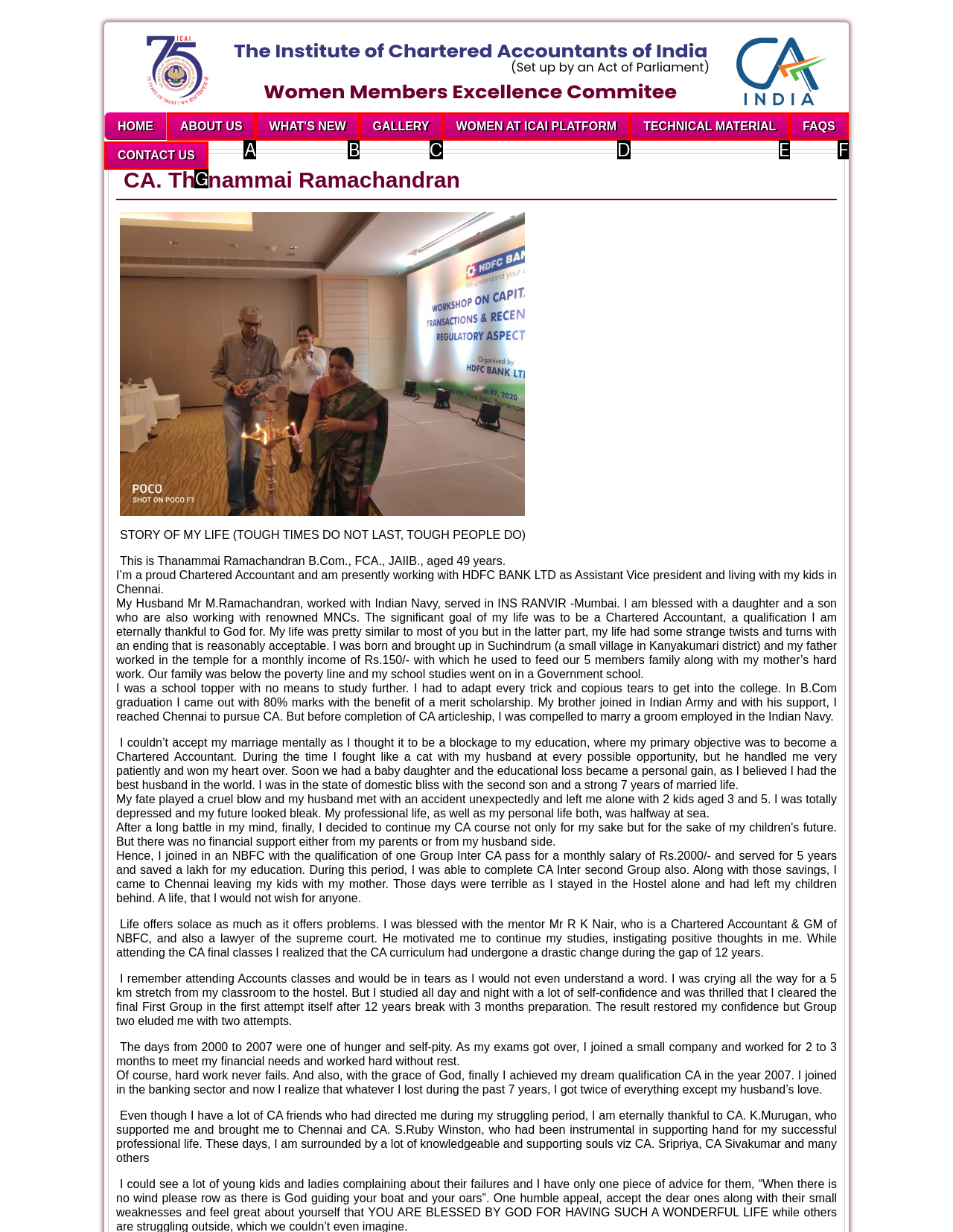Based on the element description: Women at ICAI Platform, choose the best matching option. Provide the letter of the option directly.

D